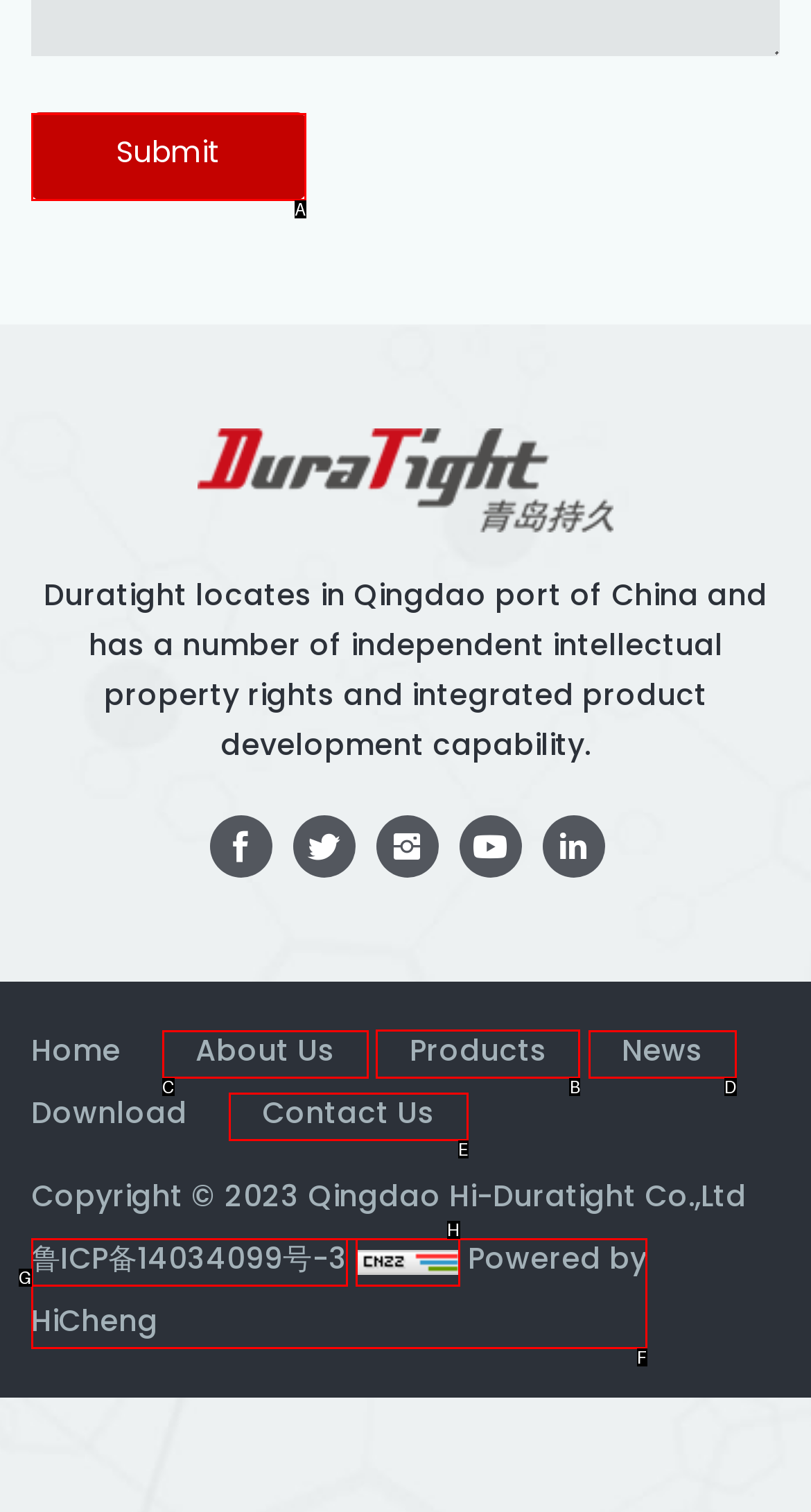Tell me the letter of the correct UI element to click for this instruction: Go to Products page. Answer with the letter only.

B